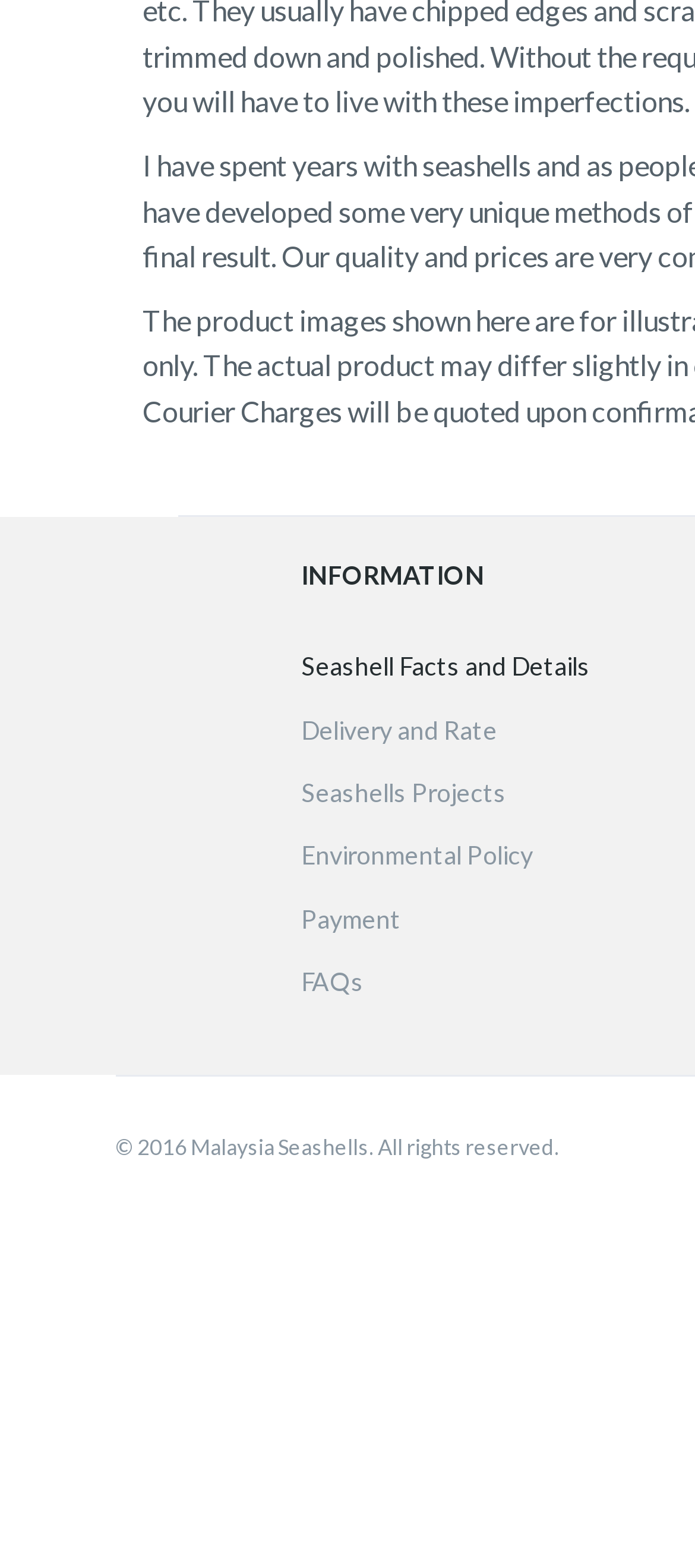What is the first link under the 'INFORMATION' heading?
Please use the image to provide a one-word or short phrase answer.

Seashell Facts and Details